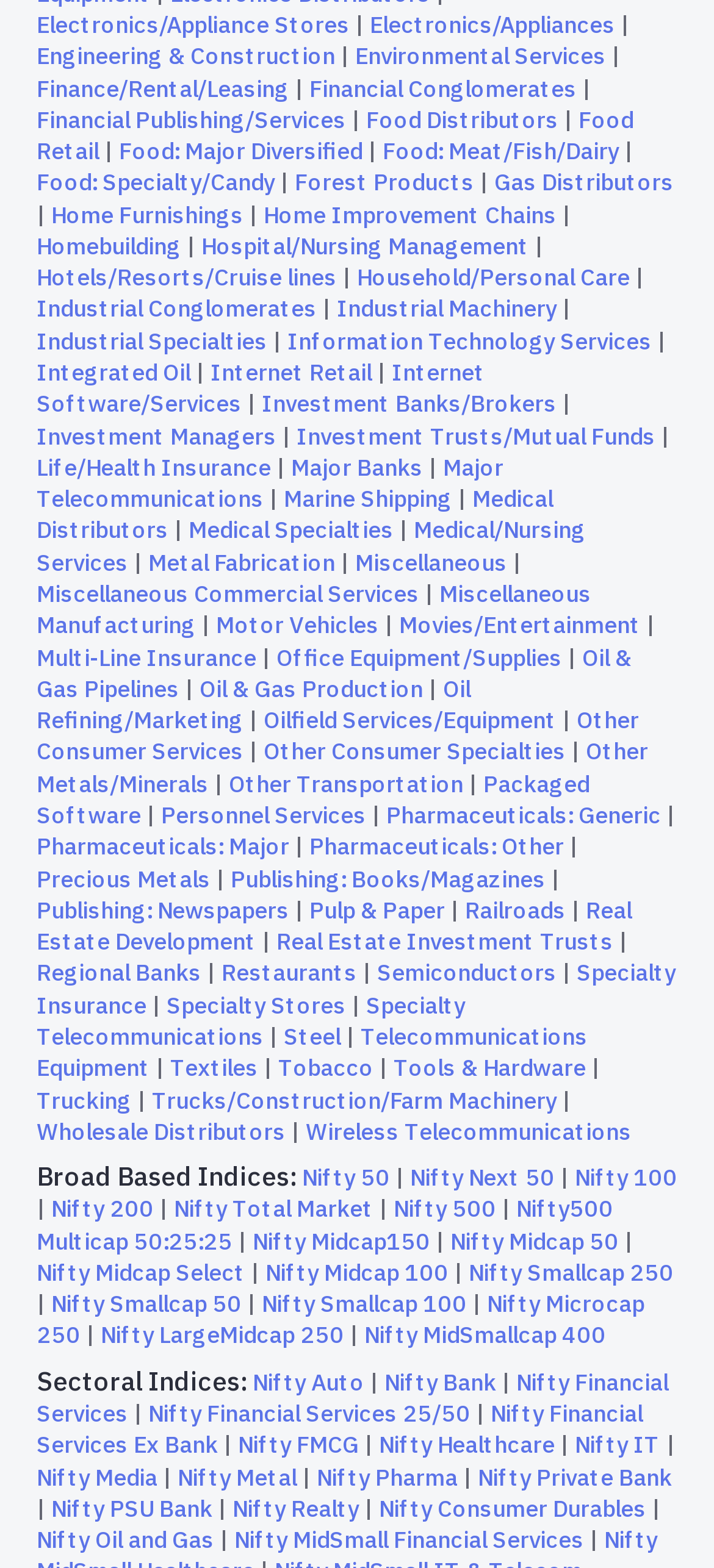Using the description: "Nifty Financial Services Ex Bank", identify the bounding box of the corresponding UI element in the screenshot.

[0.051, 0.892, 0.9, 0.93]